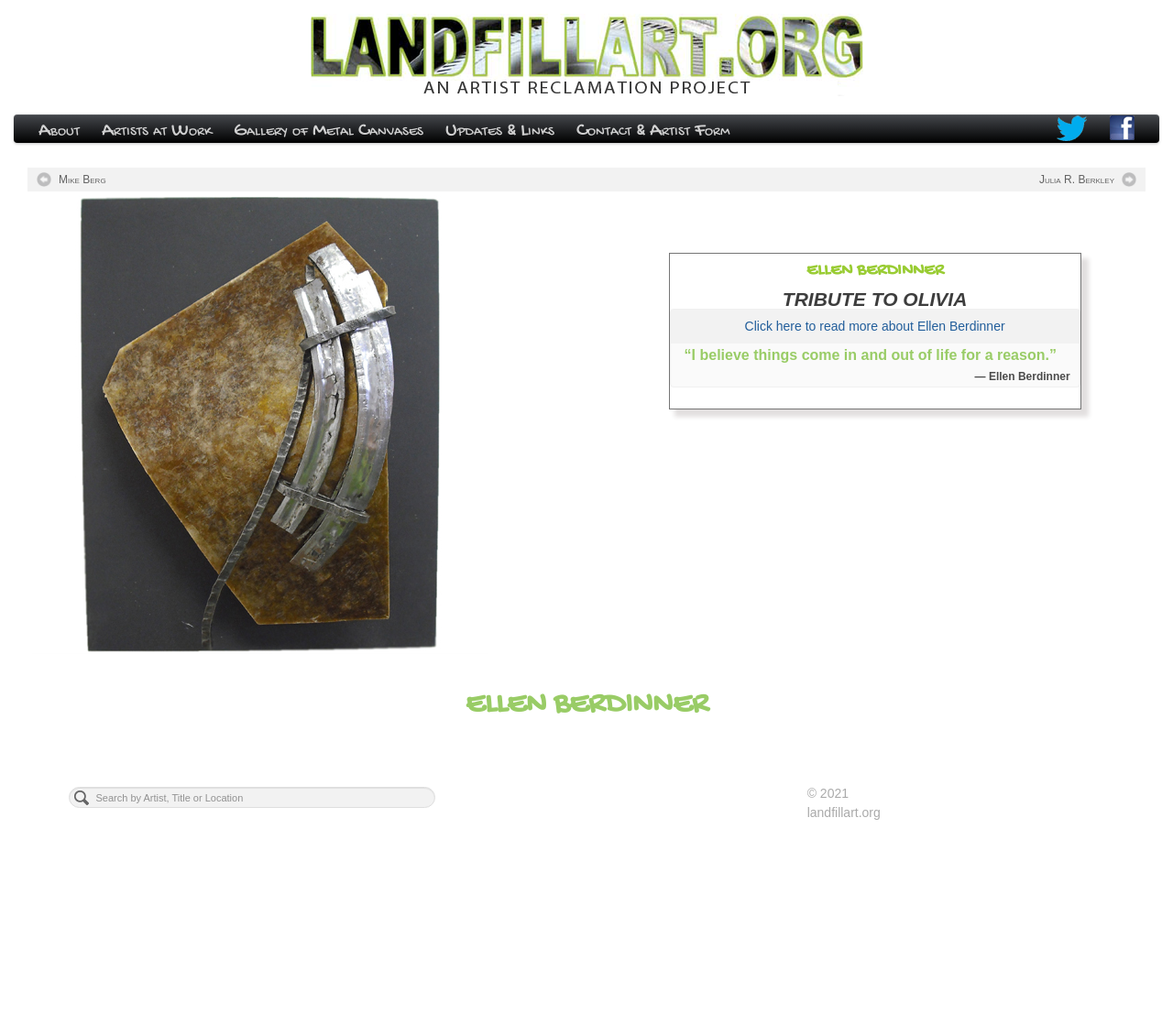Indicate the bounding box coordinates of the element that needs to be clicked to satisfy the following instruction: "Visit Ellen Berdinner's website". The coordinates should be four float numbers between 0 and 1, i.e., [left, top, right, bottom].

[0.691, 0.491, 0.801, 0.504]